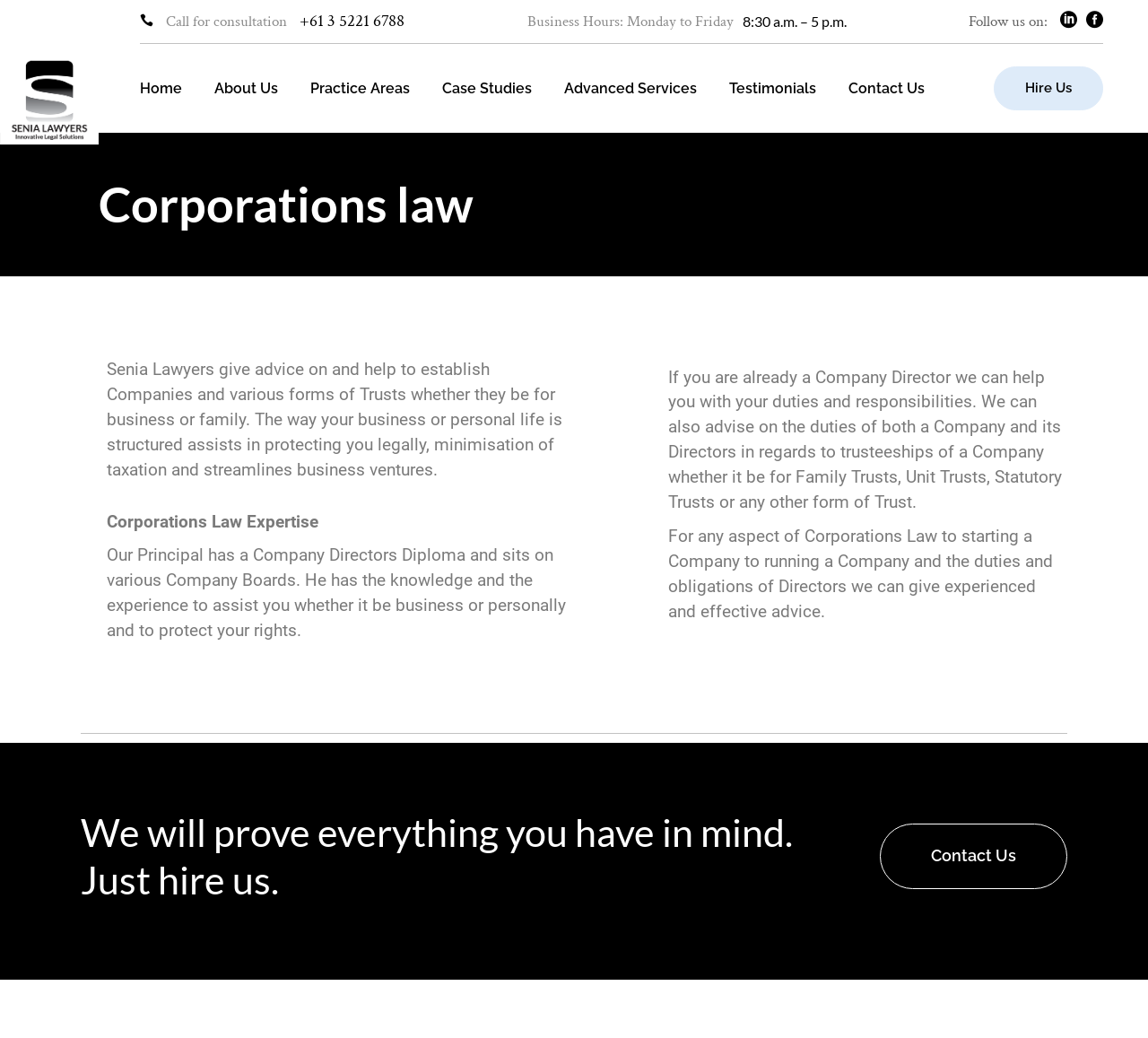Generate a thorough caption that explains the contents of the webpage.

The webpage is about Senia Lawyers, a law firm that specializes in corporations law and trusts. At the top left corner, there is a logo of the law firm, accompanied by a call-to-action button "Call for consultation" and a phone number "+61 3 5221 6788". Below the logo, there is a section displaying the business hours and social media links.

The main navigation menu is located at the top center of the page, with links to various sections of the website, including "Home", "About Us", "Practice Areas", "Case Studies", "Advanced Services", "Testimonials", and "Contact Us". The "Practice Areas" section has a dropdown menu with links to more specific areas of law, such as "Business & Commercial law", "Civil Litigation", "Criminal Law", "Family Law", "Property Law", and "Wills and Estates".

The main content of the page is divided into two columns. The left column has a heading "Corporations law" and a brief introduction to the law firm's expertise in corporations law and trusts. The text explains how the law firm can help with establishing companies and trusts, and how their principal has the knowledge and experience to assist with business and personal matters.

The right column has more detailed information about the law firm's services, including their ability to help with company director duties and responsibilities, and their expertise in various forms of trusts. There is also a call-to-action heading "We will prove everything you have in mind. Just hire us." and a "Contact Us" link at the bottom of the page.

Overall, the webpage is well-organized and easy to navigate, with clear headings and concise text that effectively communicates the law firm's services and expertise.